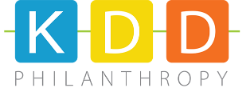Please answer the following query using a single word or phrase: 
What is the focus of KDD Philanthropy's mission?

Empowerment and support